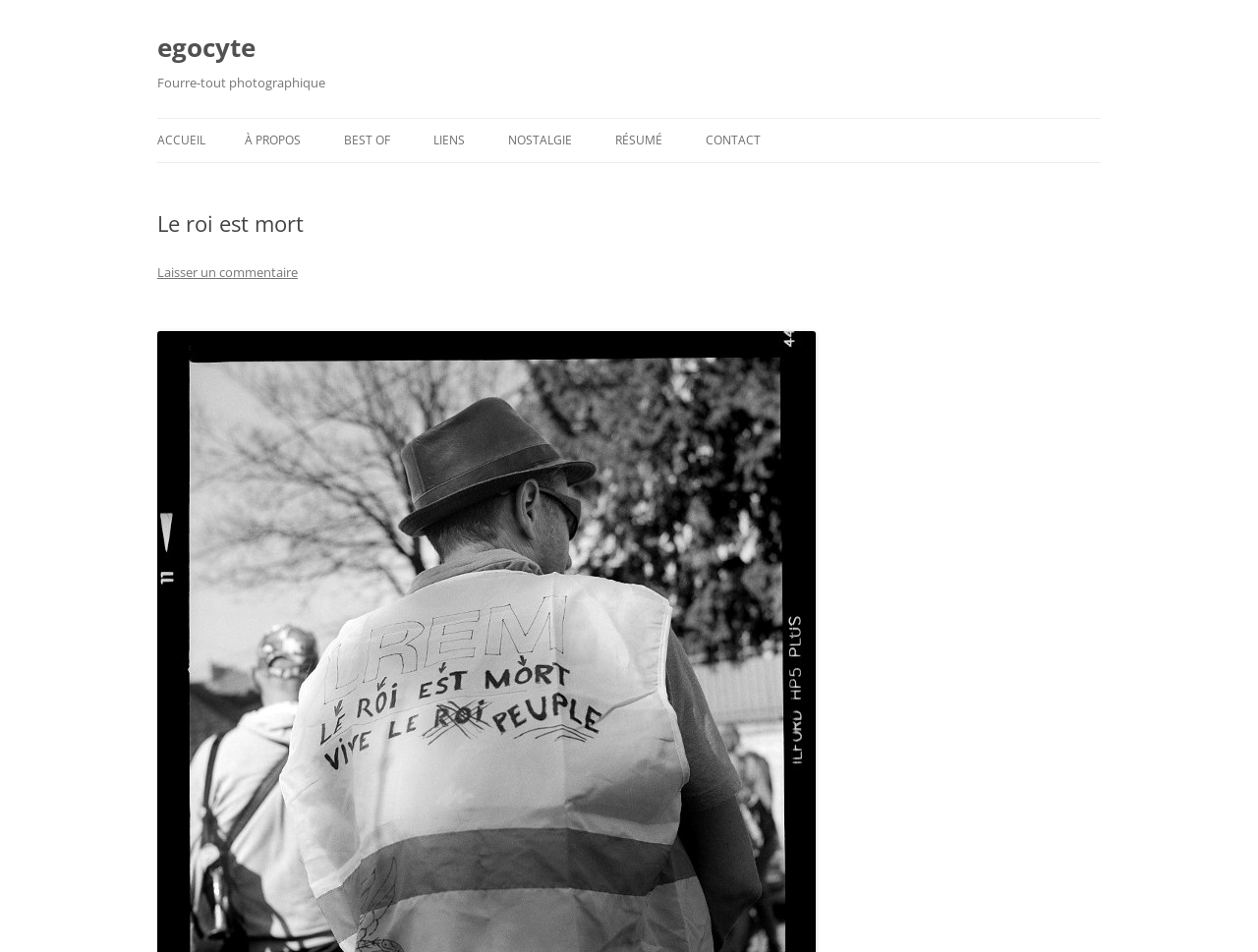Please identify the bounding box coordinates of the element's region that I should click in order to complete the following instruction: "View services offered". The bounding box coordinates consist of four float numbers between 0 and 1, i.e., [left, top, right, bottom].

None